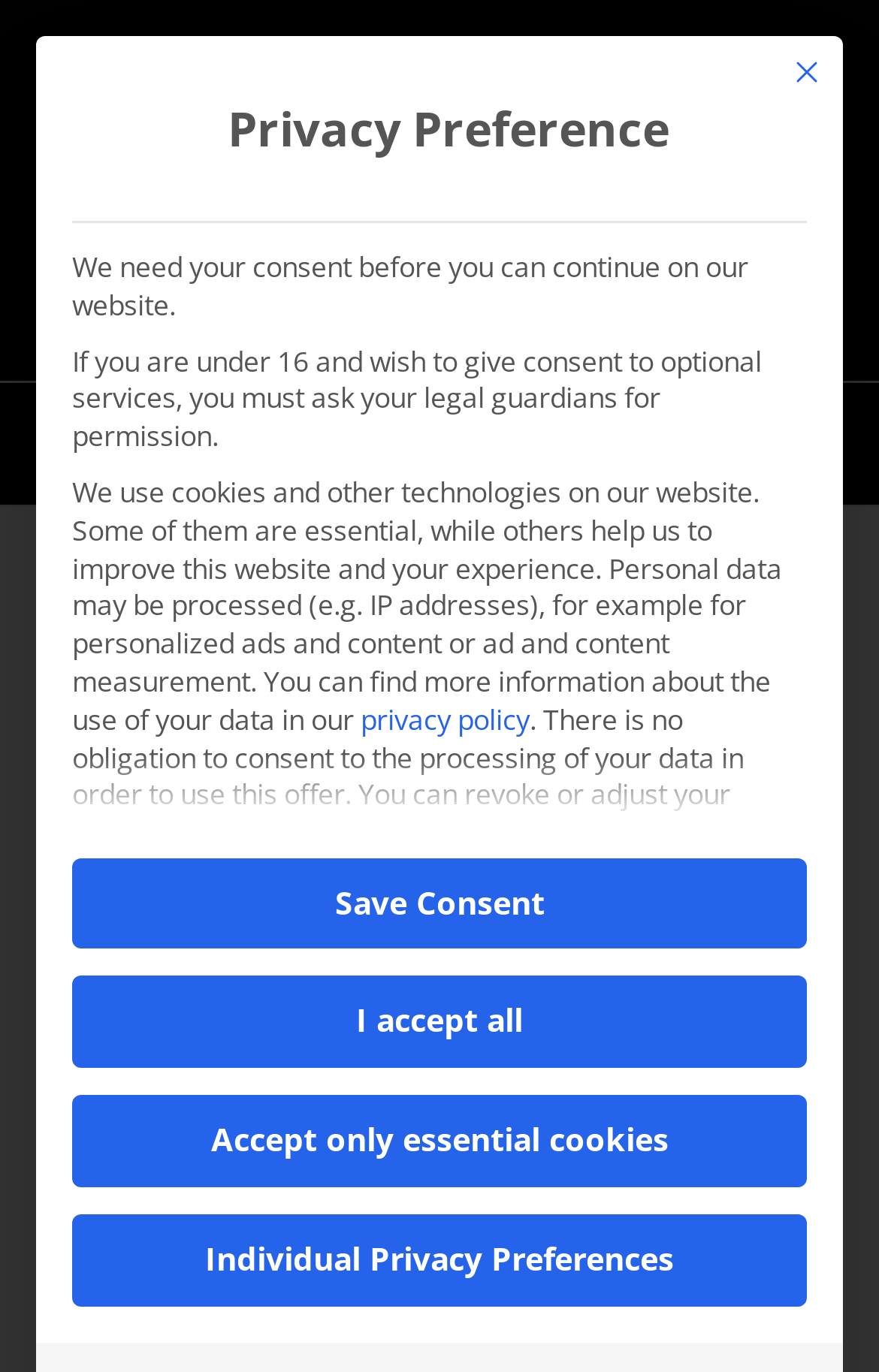Can you show the bounding box coordinates of the region to click on to complete the task described in the instruction: "Click the 'Settings' button"?

[0.477, 0.593, 0.592, 0.621]